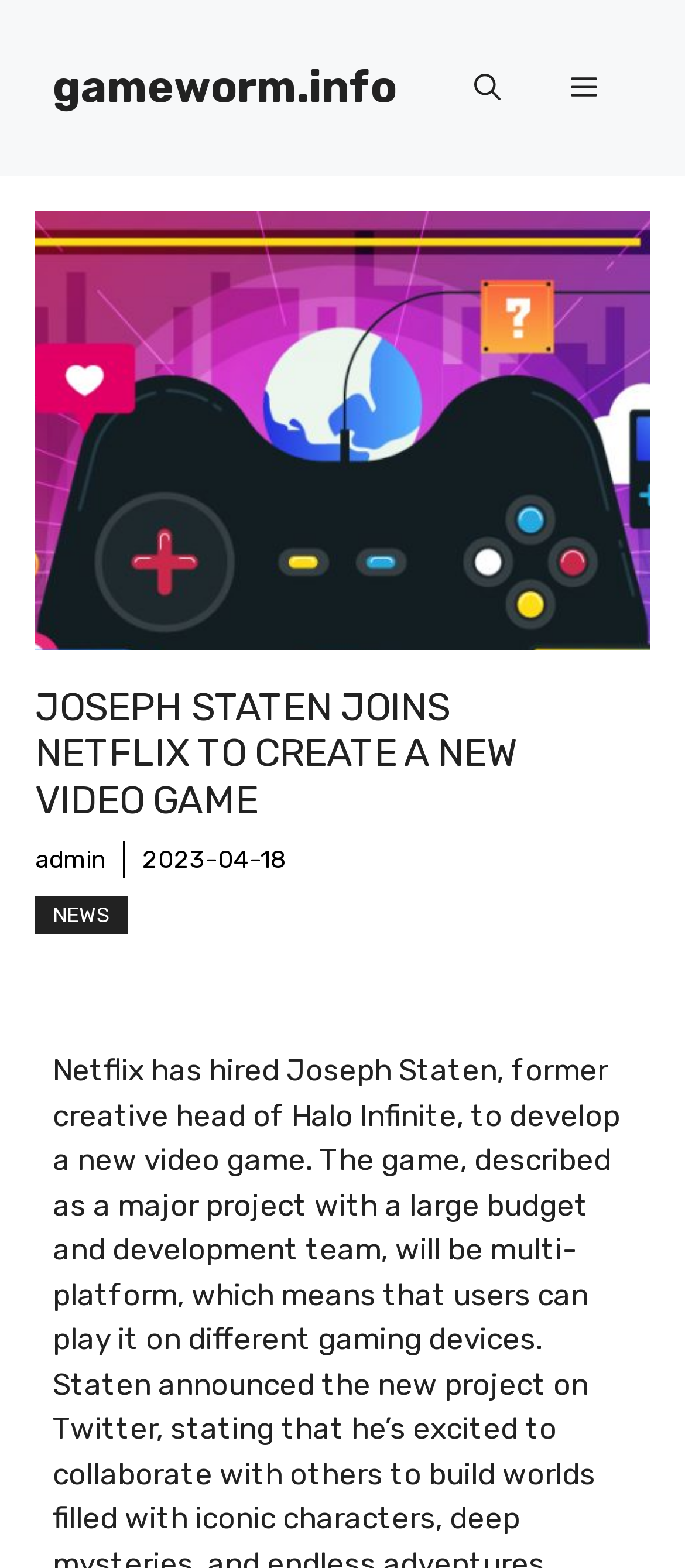Utilize the details in the image to thoroughly answer the following question: What is the website's name?

I found the website's name by looking at the banner element, which contains a link element with the text 'gameworm.info'. This suggests that 'gameworm.info' is the name of the website.